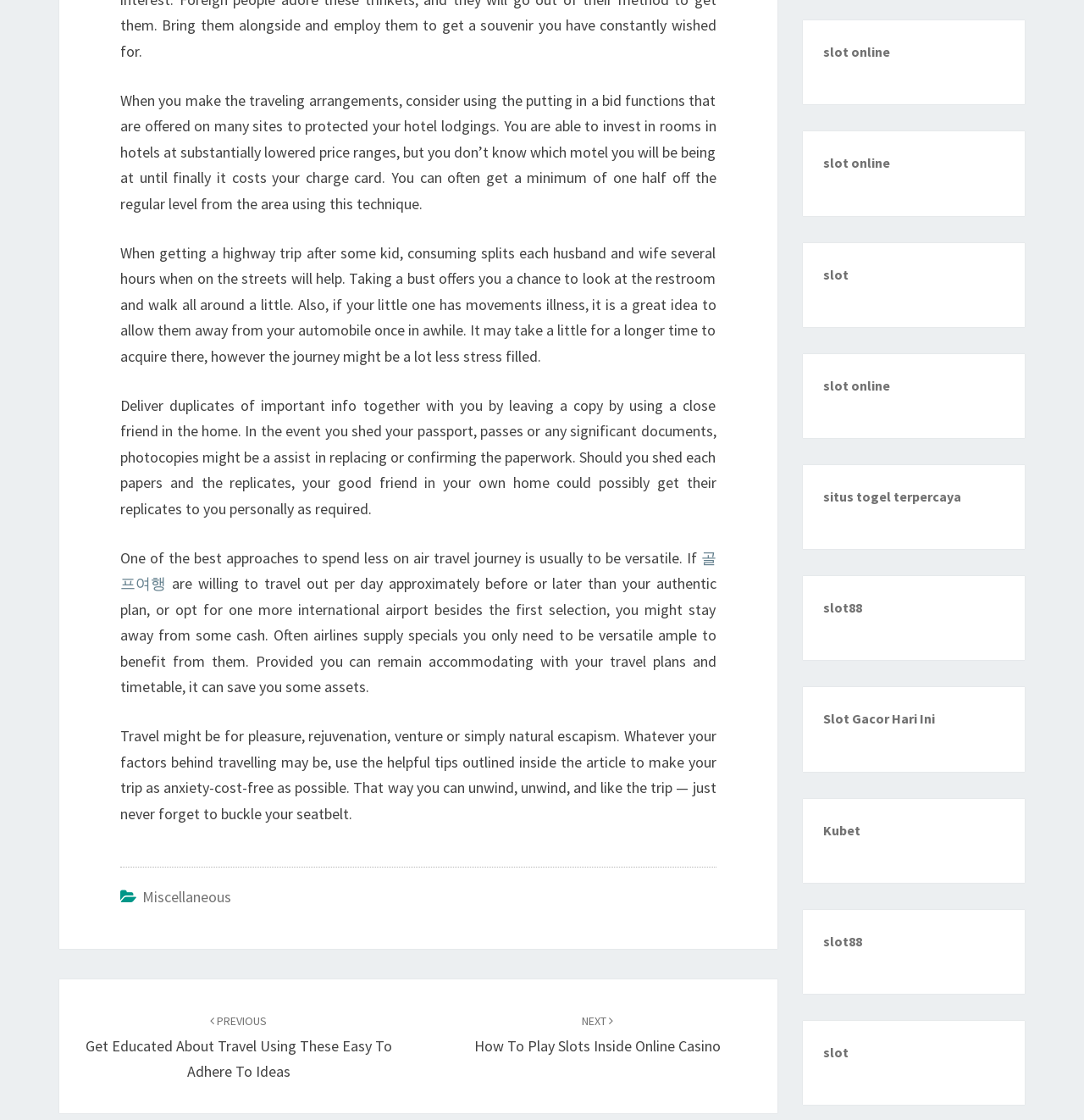Please identify the bounding box coordinates of the area that needs to be clicked to follow this instruction: "Click on the link 'NEXT How To Play Slots Inside Online Casino'".

[0.438, 0.902, 0.665, 0.942]